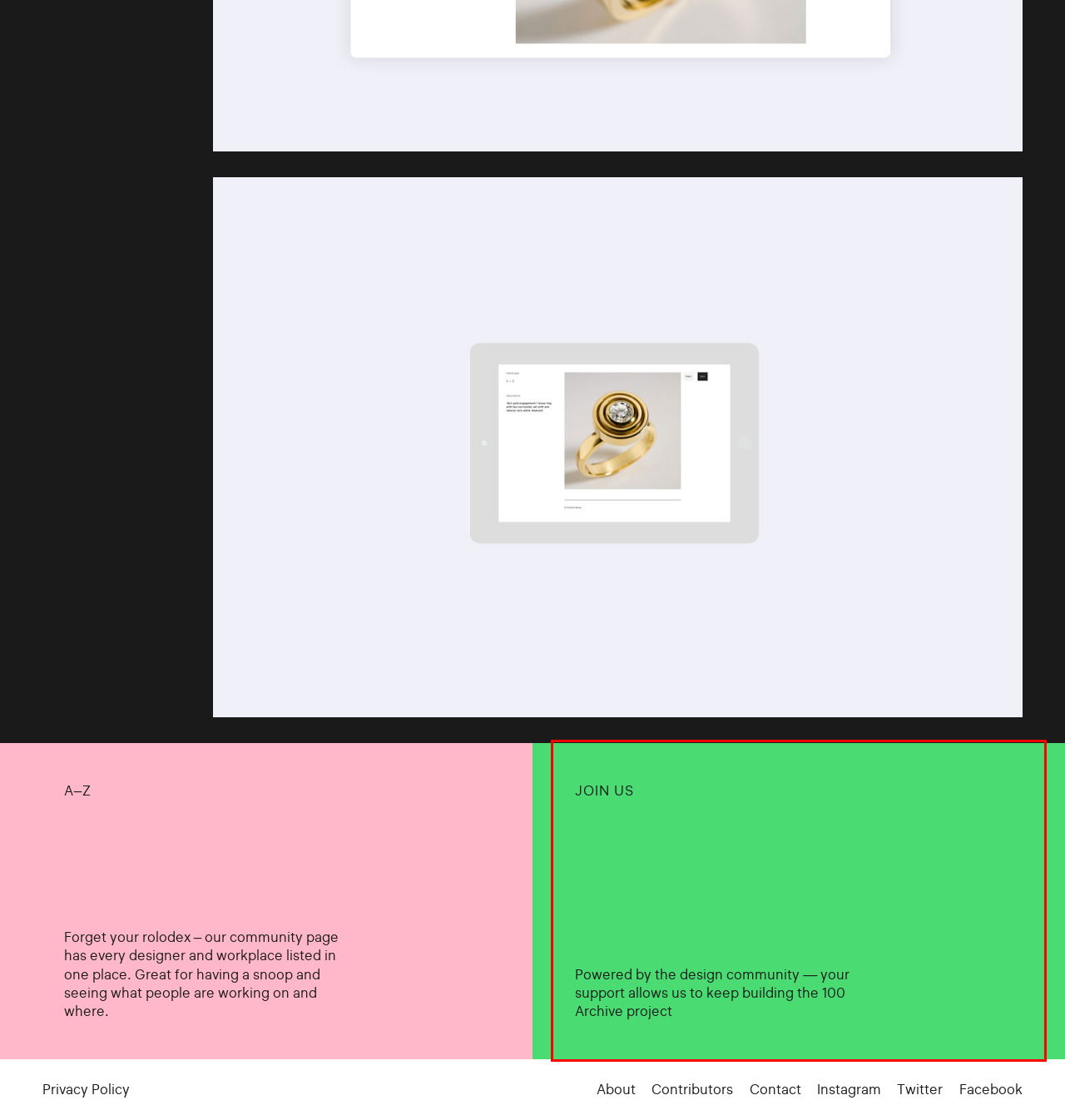You are provided with a screenshot of a webpage containing a red rectangle bounding box. Identify the webpage description that best matches the new webpage after the element in the bounding box is clicked. Here are the potential descriptions:
A. Join us – 100 Archive
B. Projects – 100 Archive
C. Archives – 100 Archive
D. Contact – 100 Archive
E. About – 100 Archive
F. Latest News & Events – 100 Archive
G. Community – 100 Archive
H. How to Submit – 100 Archive

A